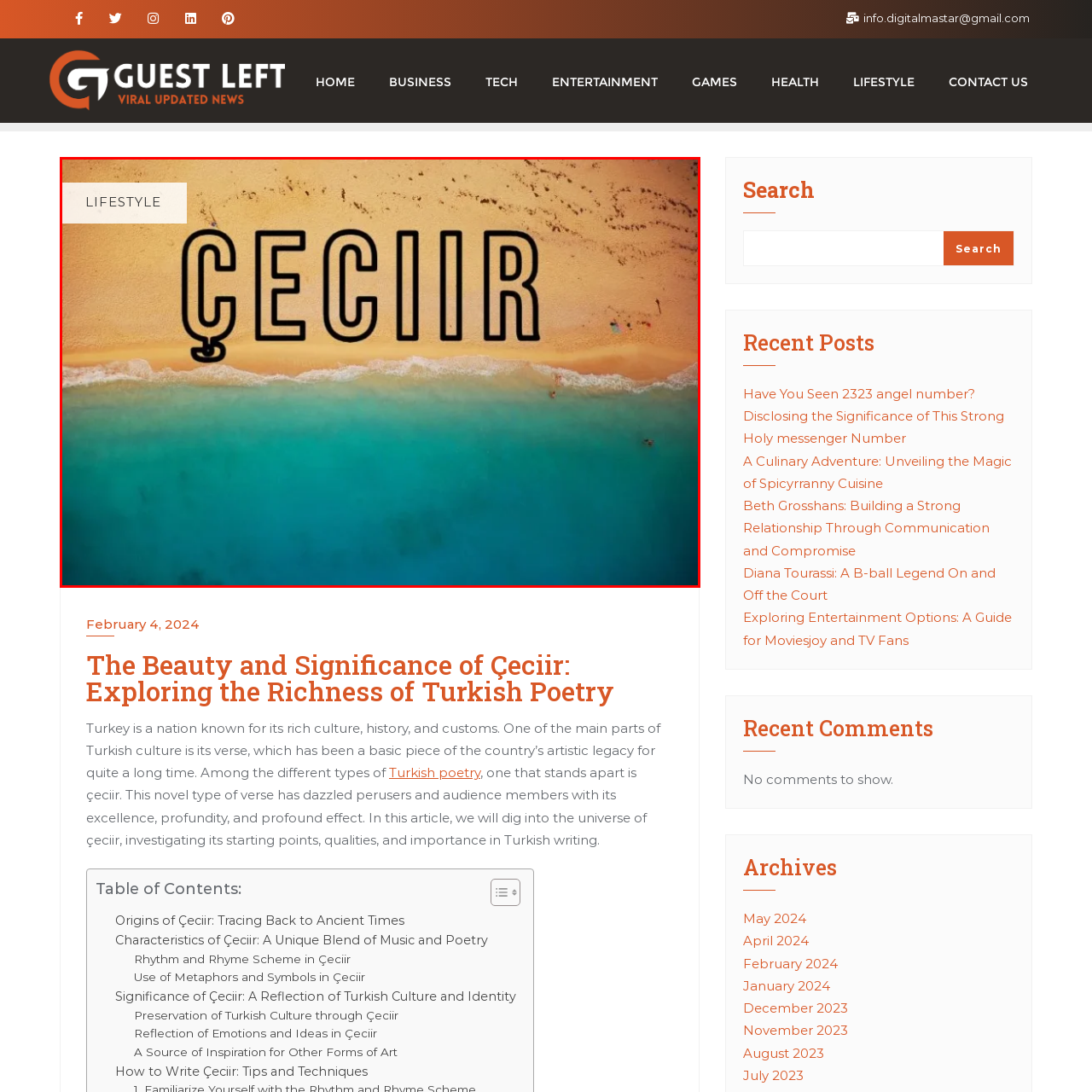What is the atmosphere of the beach scene?
Check the image enclosed by the red bounding box and reply to the question using a single word or phrase.

Tranquil